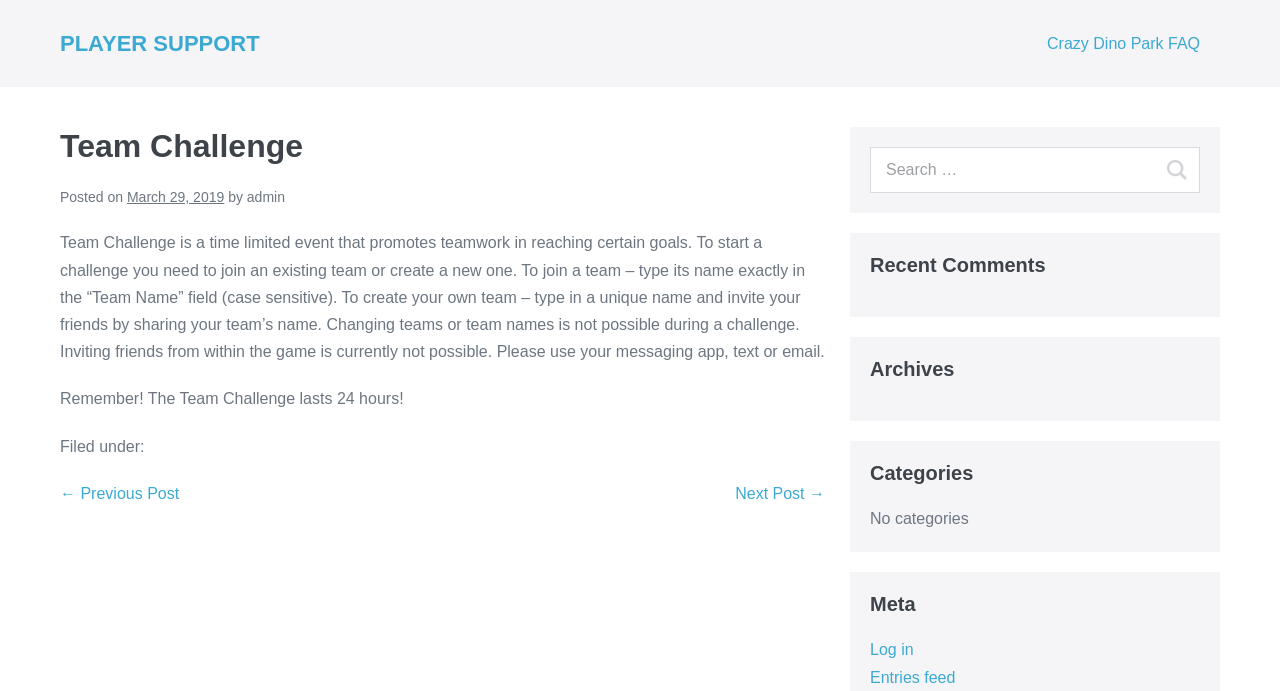Given the content of the image, can you provide a detailed answer to the question?
How long does the Team Challenge last?

The webpage explicitly states that the Team Challenge lasts 24 hours. This information is provided in the article section, reminding users of the time constraint for the challenge.